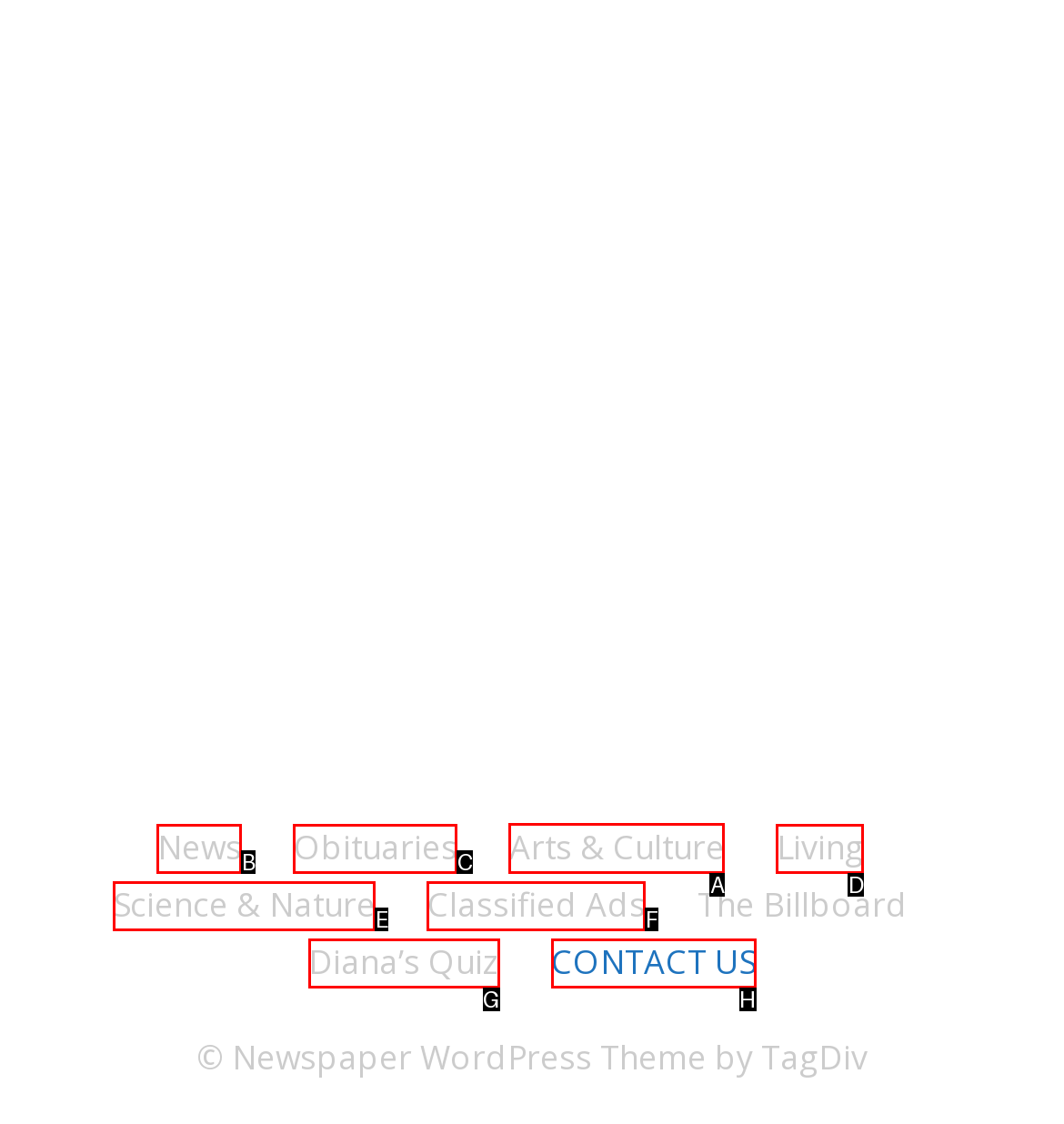Determine which HTML element should be clicked for this task: read arts and culture
Provide the option's letter from the available choices.

A